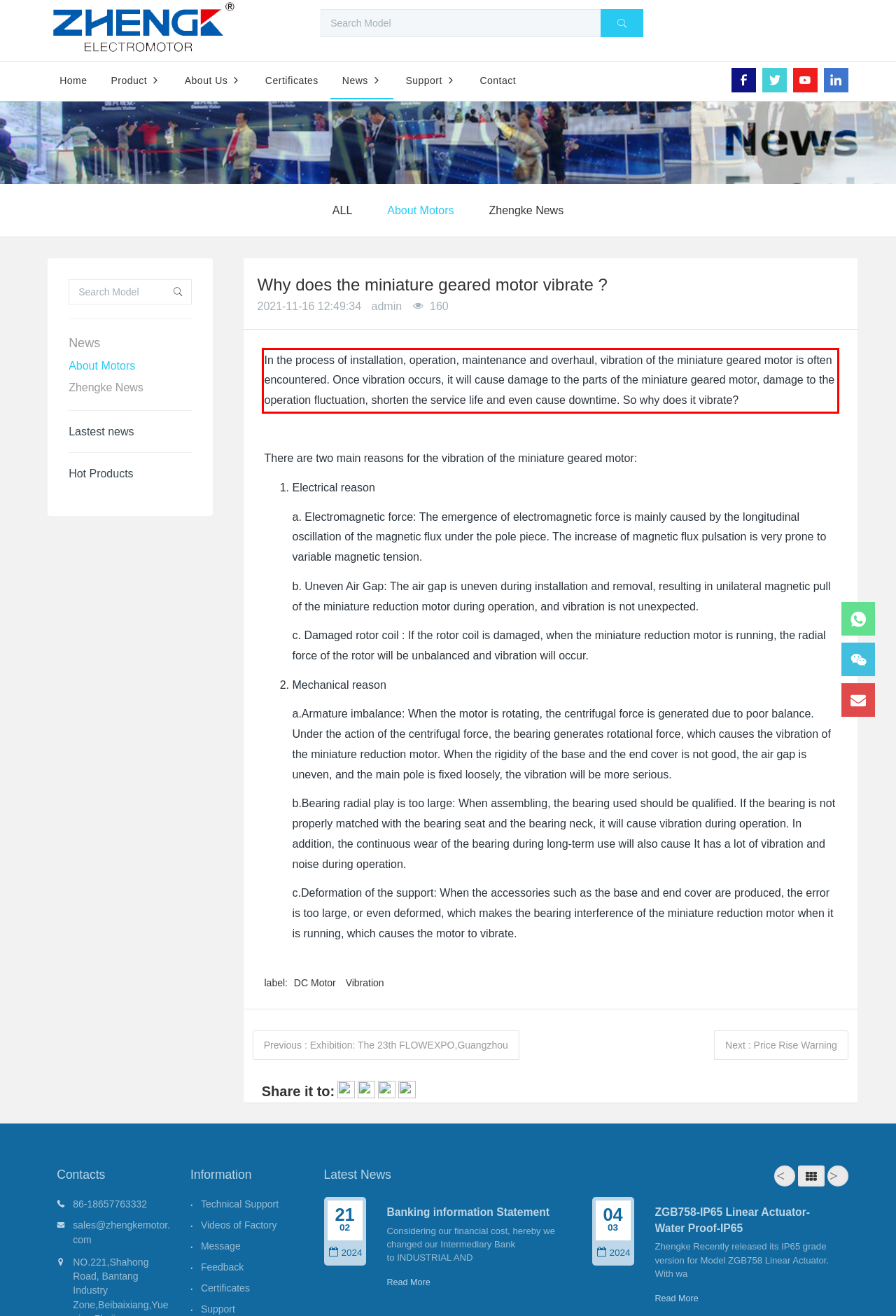Observe the screenshot of the webpage that includes a red rectangle bounding box. Conduct OCR on the content inside this red bounding box and generate the text.

In the process of installation, operation, maintenance and overhaul, vibration of the miniature geared motor is often encountered. Once vibration occurs, it will cause damage to the parts of the miniature geared motor, damage to the operation fluctuation, shorten the service life and even cause downtime. So why does it vibrate?